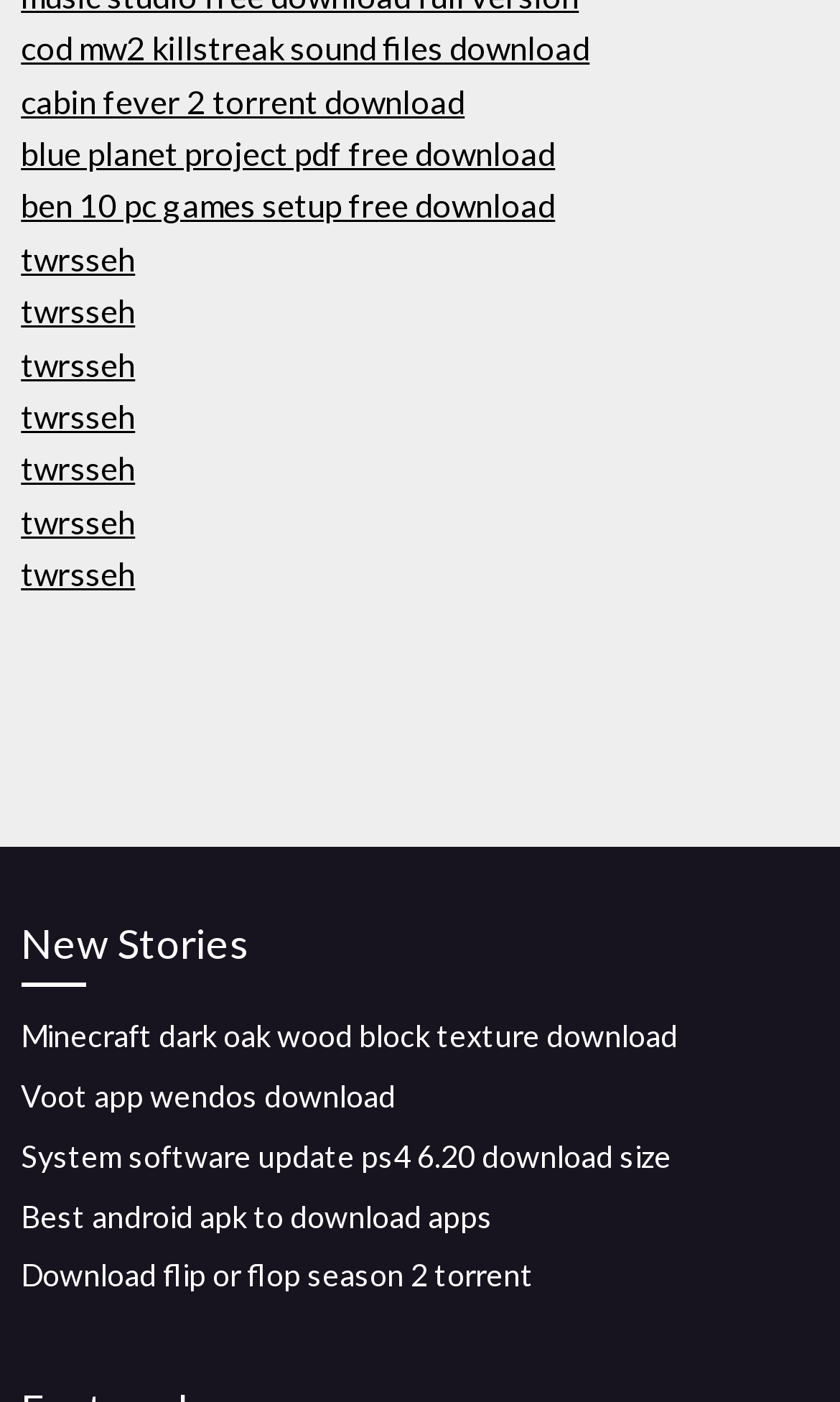Please identify the bounding box coordinates of the region to click in order to complete the given instruction: "download Voot app wendos". The coordinates should be four float numbers between 0 and 1, i.e., [left, top, right, bottom].

[0.025, 0.768, 0.471, 0.795]